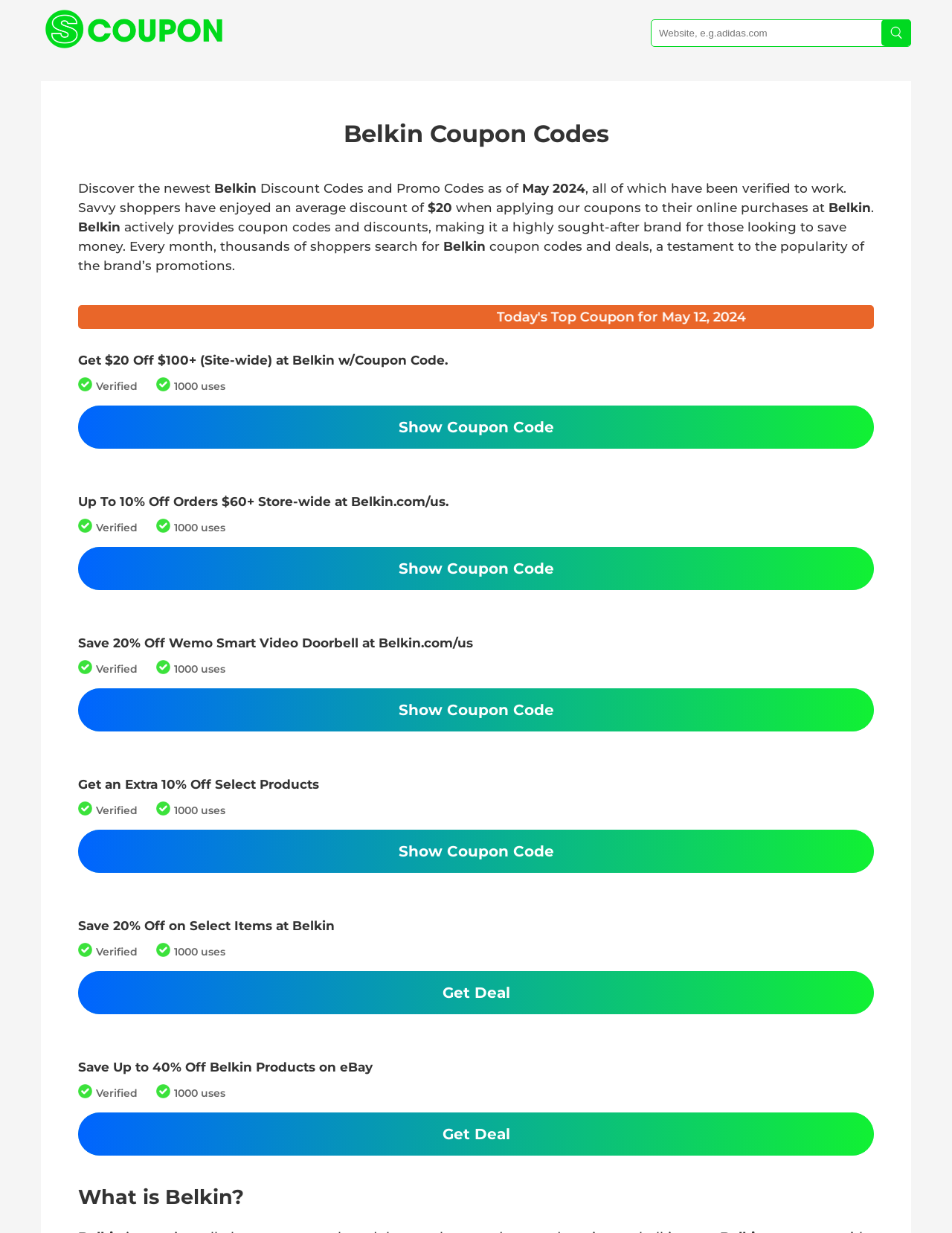Ascertain the bounding box coordinates for the UI element detailed here: "Home". The coordinates should be provided as [left, top, right, bottom] with each value being a float between 0 and 1.

None